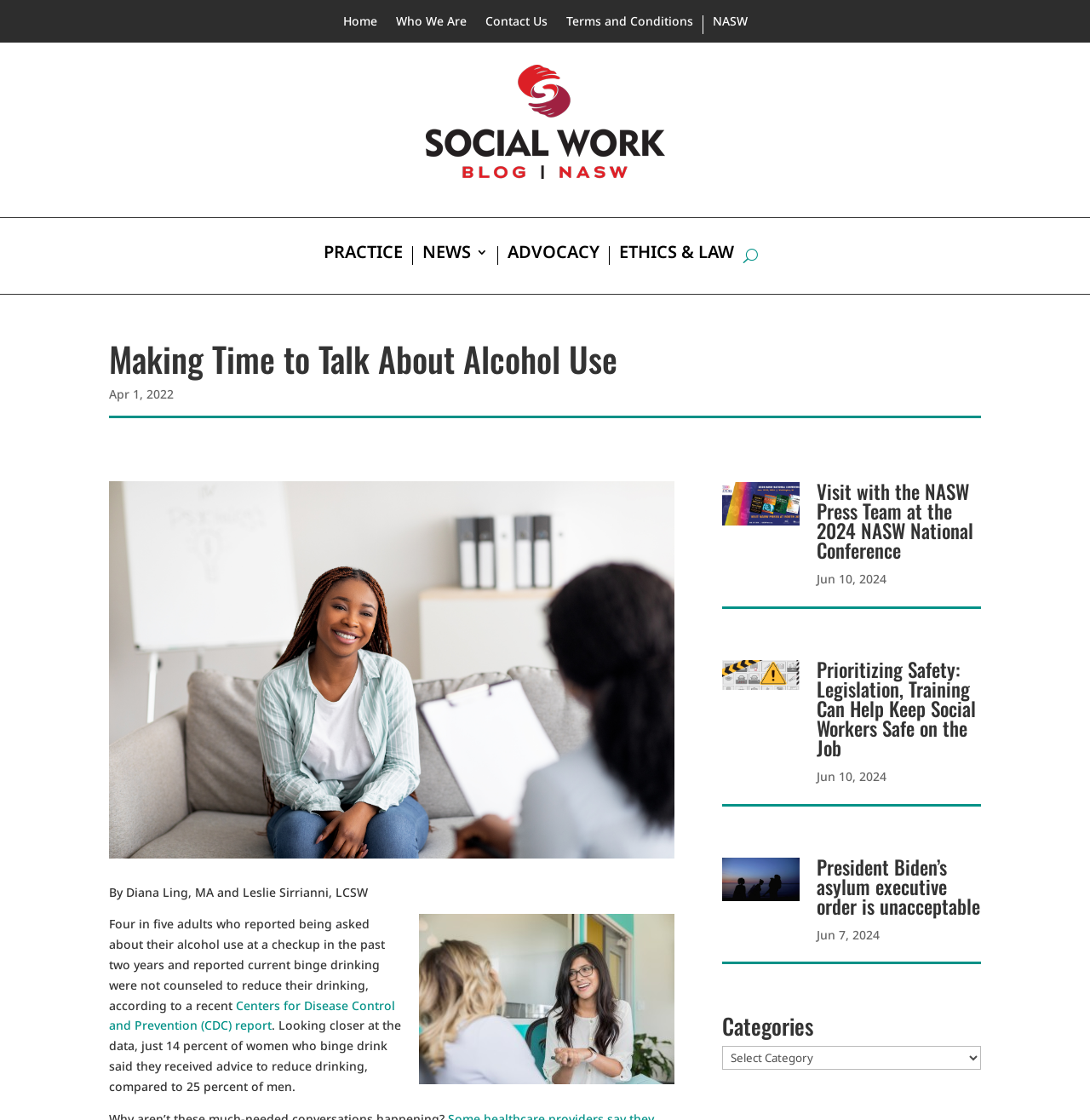Carefully examine the image and provide an in-depth answer to the question: How many articles are featured on the webpage?

There are three article sections on the webpage, each with a heading, image, and link, indicating that there are three featured articles.